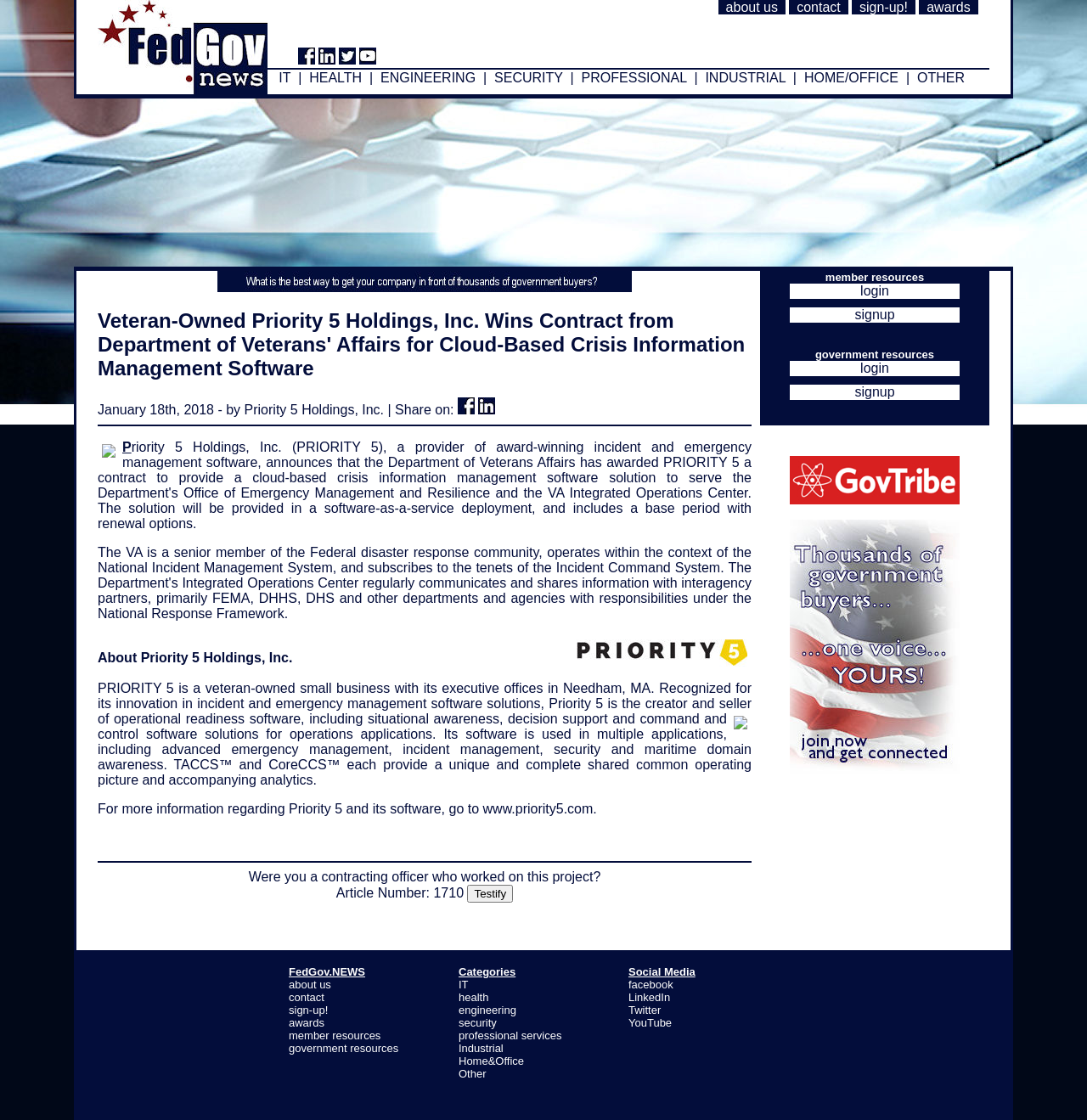What is the location of Priority 5's executive offices?
Using the details shown in the screenshot, provide a comprehensive answer to the question.

The answer can be found in the main content of the webpage, where it is stated that 'PRIORITY 5 is a veteran-owned small business with its executive offices in Needham, MA'.